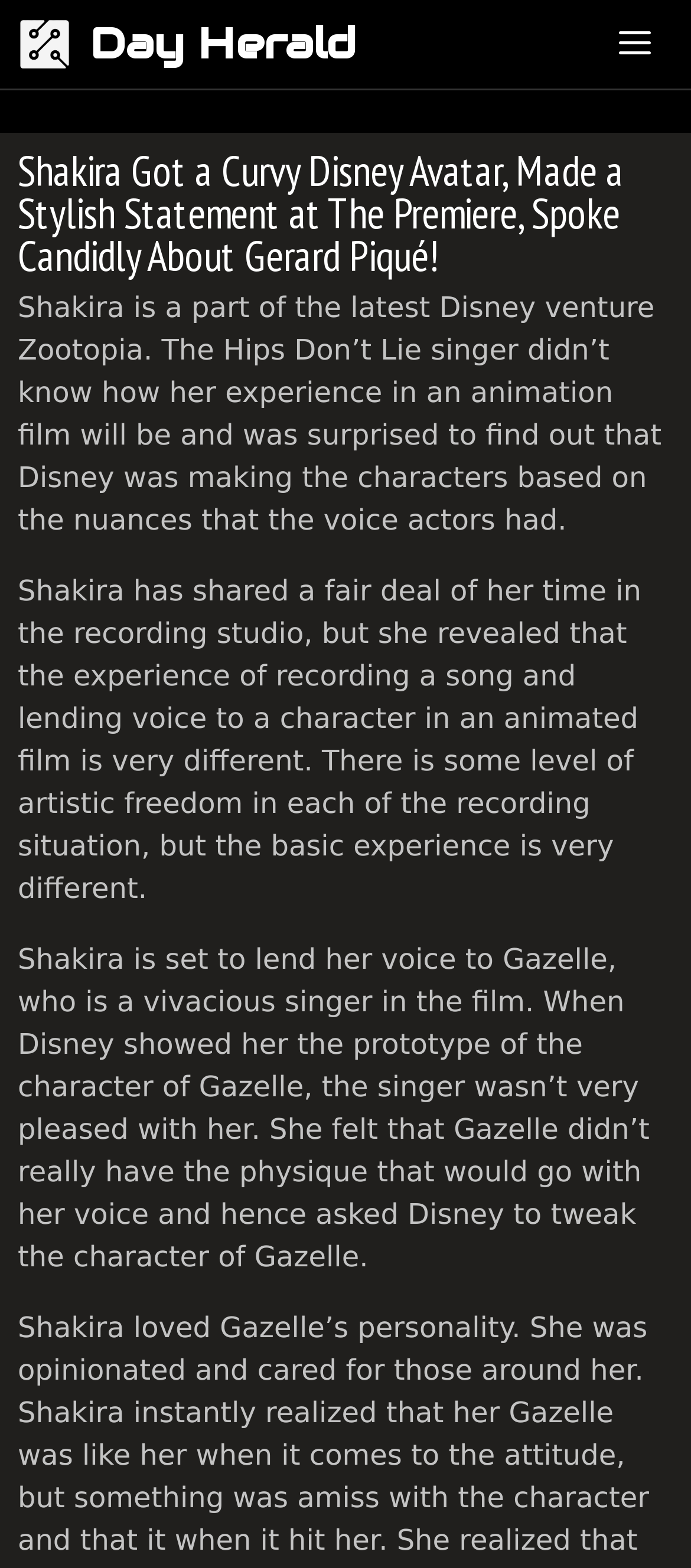Answer the following query with a single word or phrase:
What is the name of the Disney venture Shakira is a part of?

Zootopia